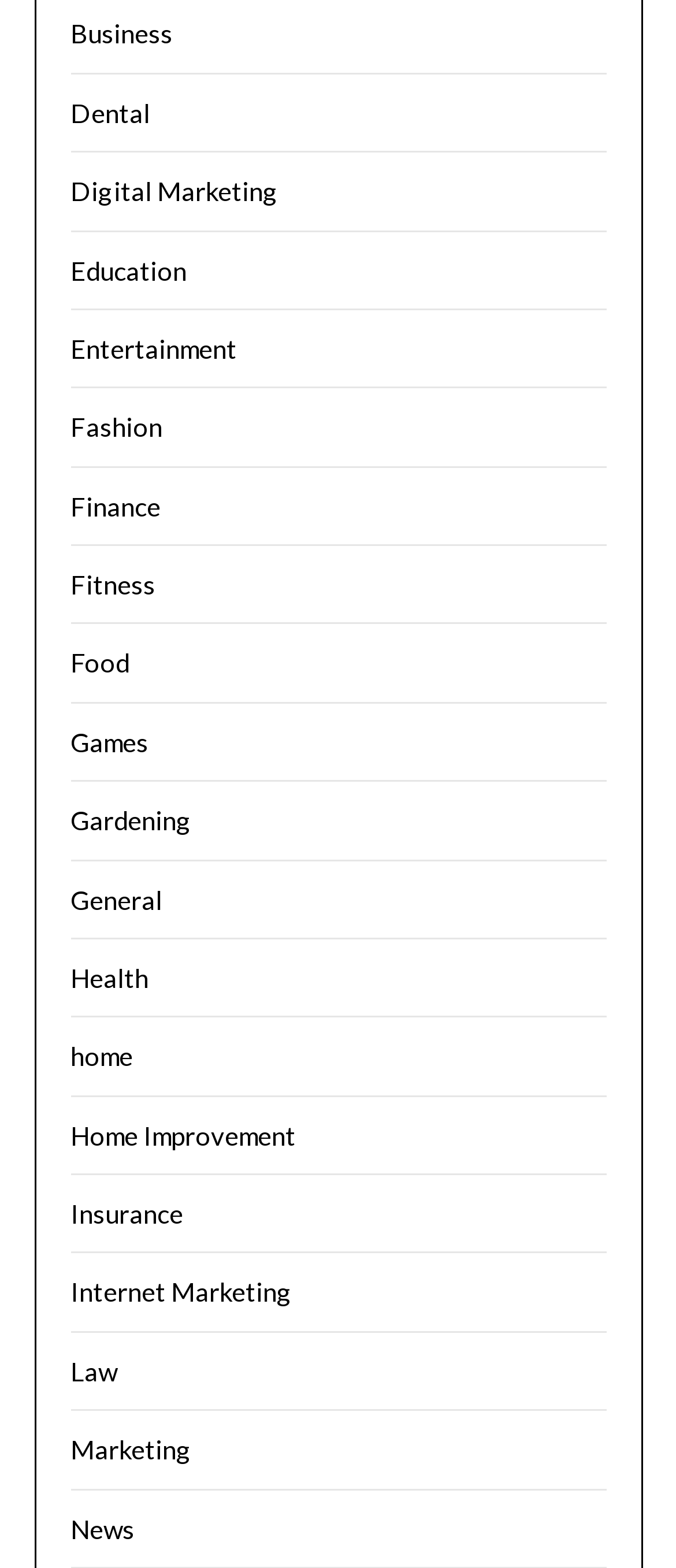Please locate the bounding box coordinates of the element's region that needs to be clicked to follow the instruction: "Click on Business". The bounding box coordinates should be provided as four float numbers between 0 and 1, i.e., [left, top, right, bottom].

[0.104, 0.011, 0.255, 0.031]